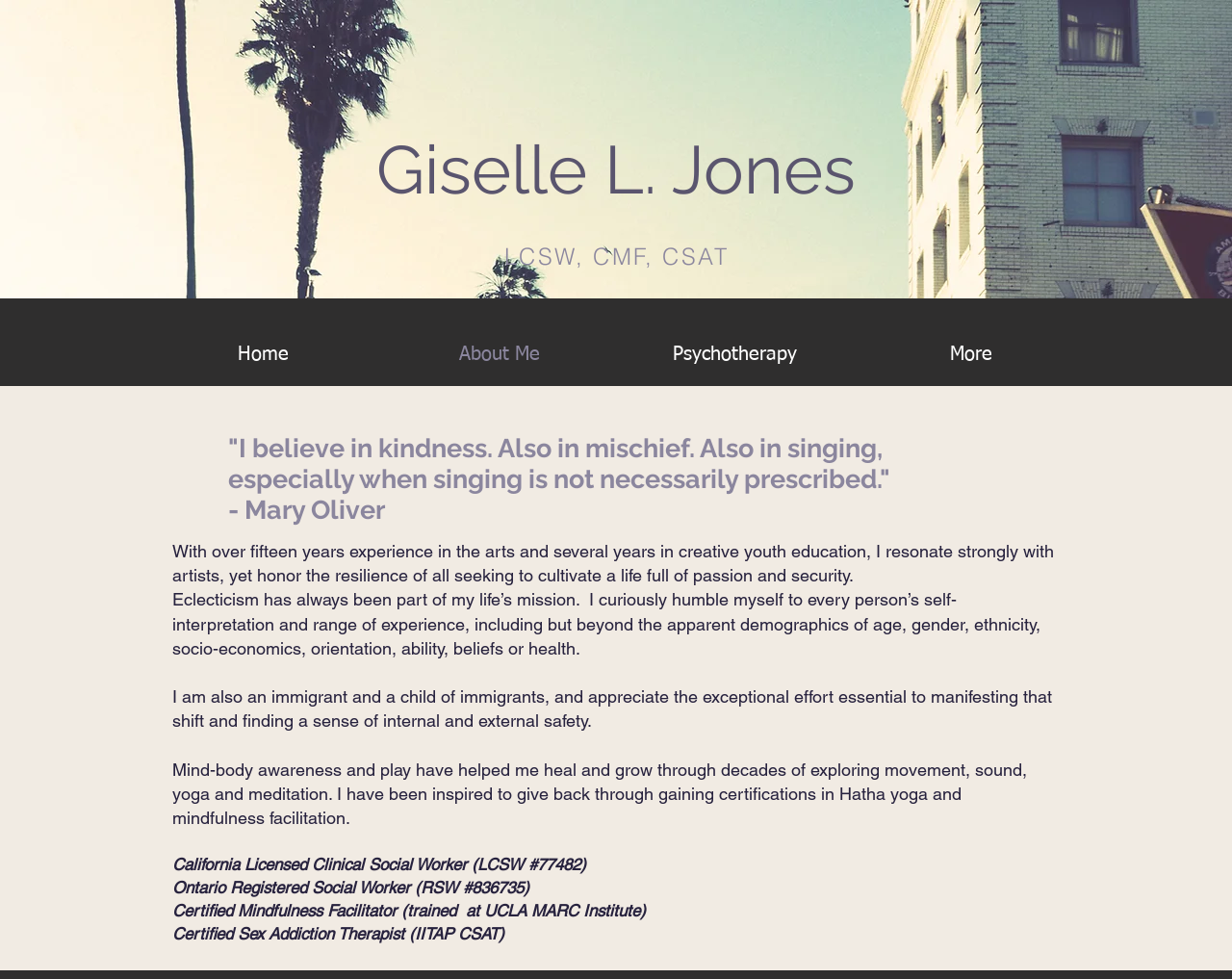Determine the bounding box coordinates of the UI element described below. Use the format (top-left x, top-left y, bottom-right x, bottom-right y) with floating point numbers between 0 and 1: LCSW, CMF, CSAT

[0.409, 0.249, 0.591, 0.275]